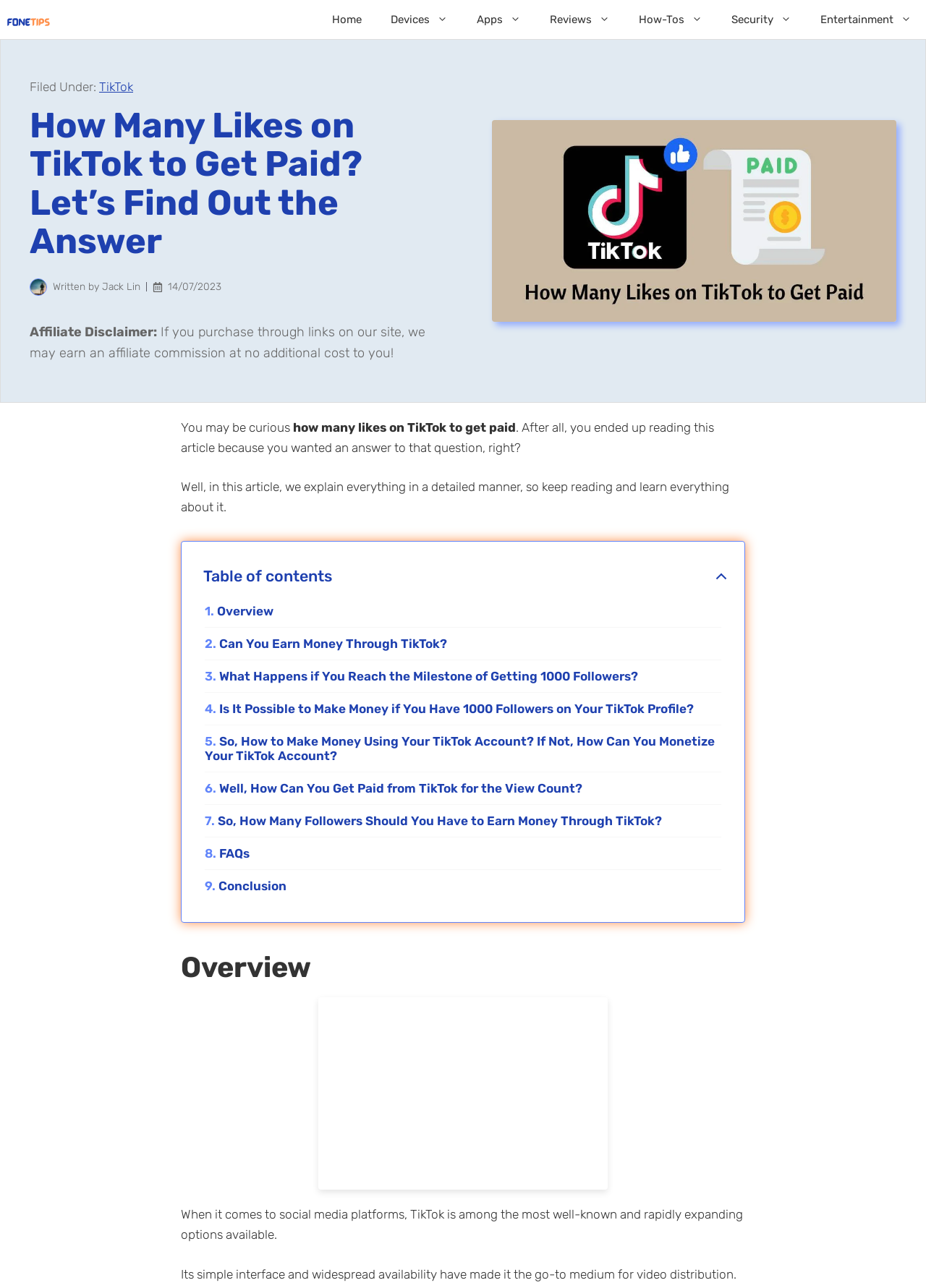Give a detailed account of the webpage, highlighting key information.

This webpage is about making money on TikTok, with a focus on how many likes are required to get paid. The page has a navigation bar at the top with 7 links: 'Home', 'Devices', 'Apps', 'Reviews', 'How-Tos', 'Security', and 'Entertainment'. Below the navigation bar, there is a heading that reads "How Many Likes on TikTok to Get Paid? Let’s Find Out the Answer". 

To the left of the heading, there is a figure with an image of a person named Jack, and a text that reads "Written by Jack Lin" and a date "14/07/2023". Below the heading, there is an affiliate disclaimer and a paragraph of text that explains the purpose of the article.

On the right side of the page, there is a large figure with an image related to the topic, and several paragraphs of text that summarize the content of the article. The text explains that the article will provide a detailed answer to the question of how many likes are required to get paid on TikTok.

Below the image, there is a table of contents with 9 links: '1. Overview', '2. Can You Earn Money Through TikTok?', '3. What Happens if You Reach the Milestone of Getting 1000 Followers?', '4. Is It Possible to Make Money if You Have 1000 Followers on Your TikTok Profile?', '5. So, How to Make Money Using Your TikTok Account?', '6. Well, How Can You Get Paid from TikTok for the View Count?', '7. So, How Many Followers Should You Have to Earn Money Through TikTok?', '8. FAQs', and '9. Conclusion'.

The rest of the page is divided into sections, each with a heading and several paragraphs of text that provide detailed information on the topic. There are also several links and images throughout the page that provide additional information and support the content.